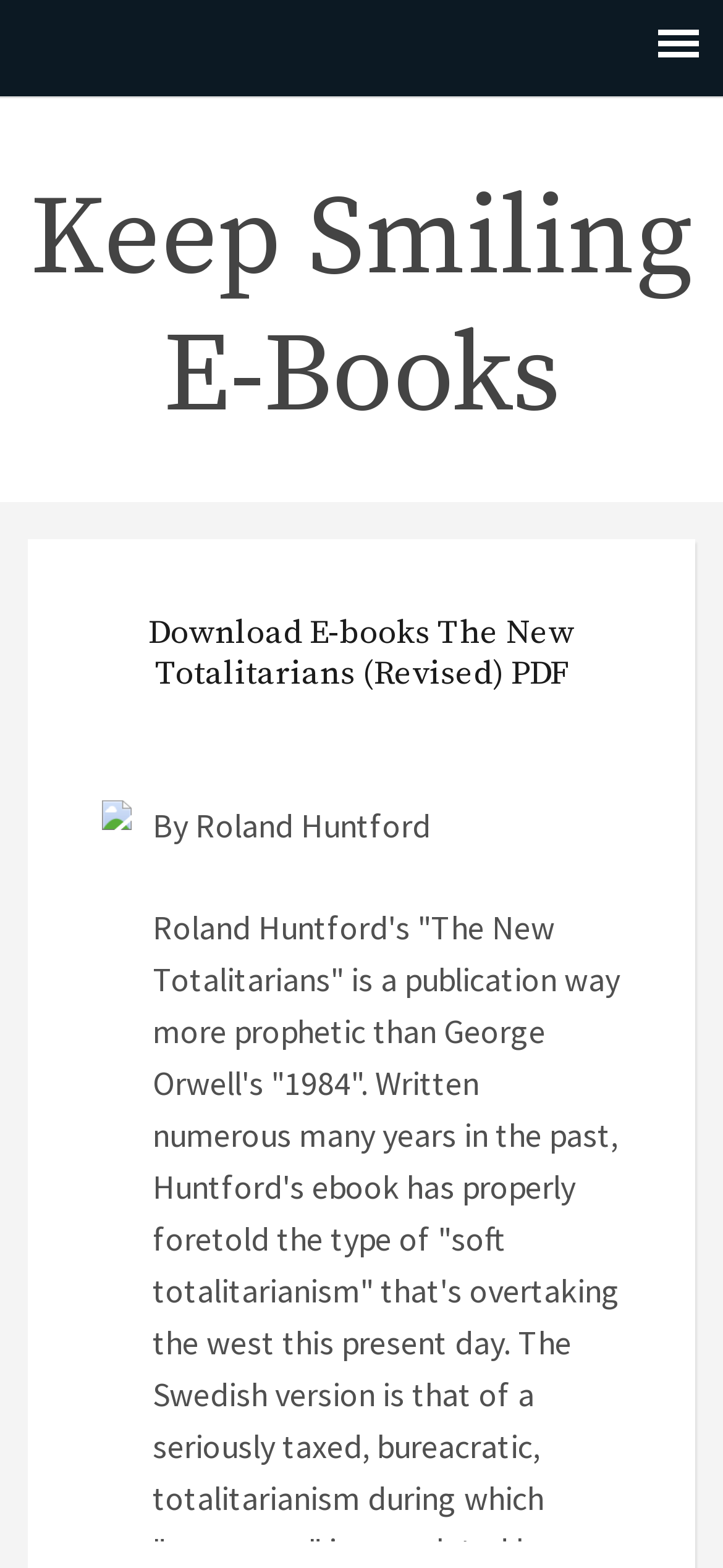Please find the main title text of this webpage.

Keep Smiling E-Books